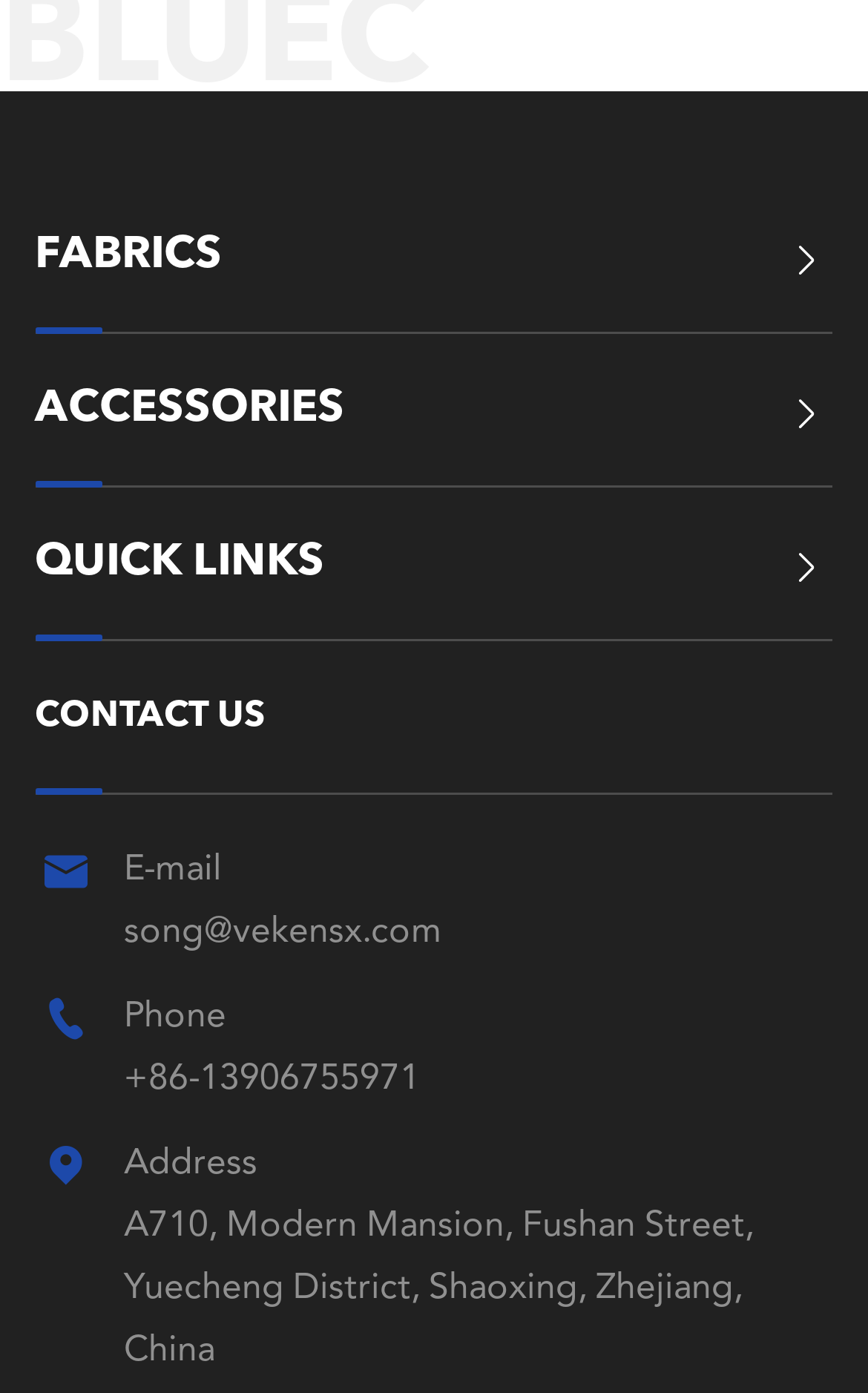Please provide a one-word or short phrase answer to the question:
What is the phone number provided on the webpage?

+86-13906755971